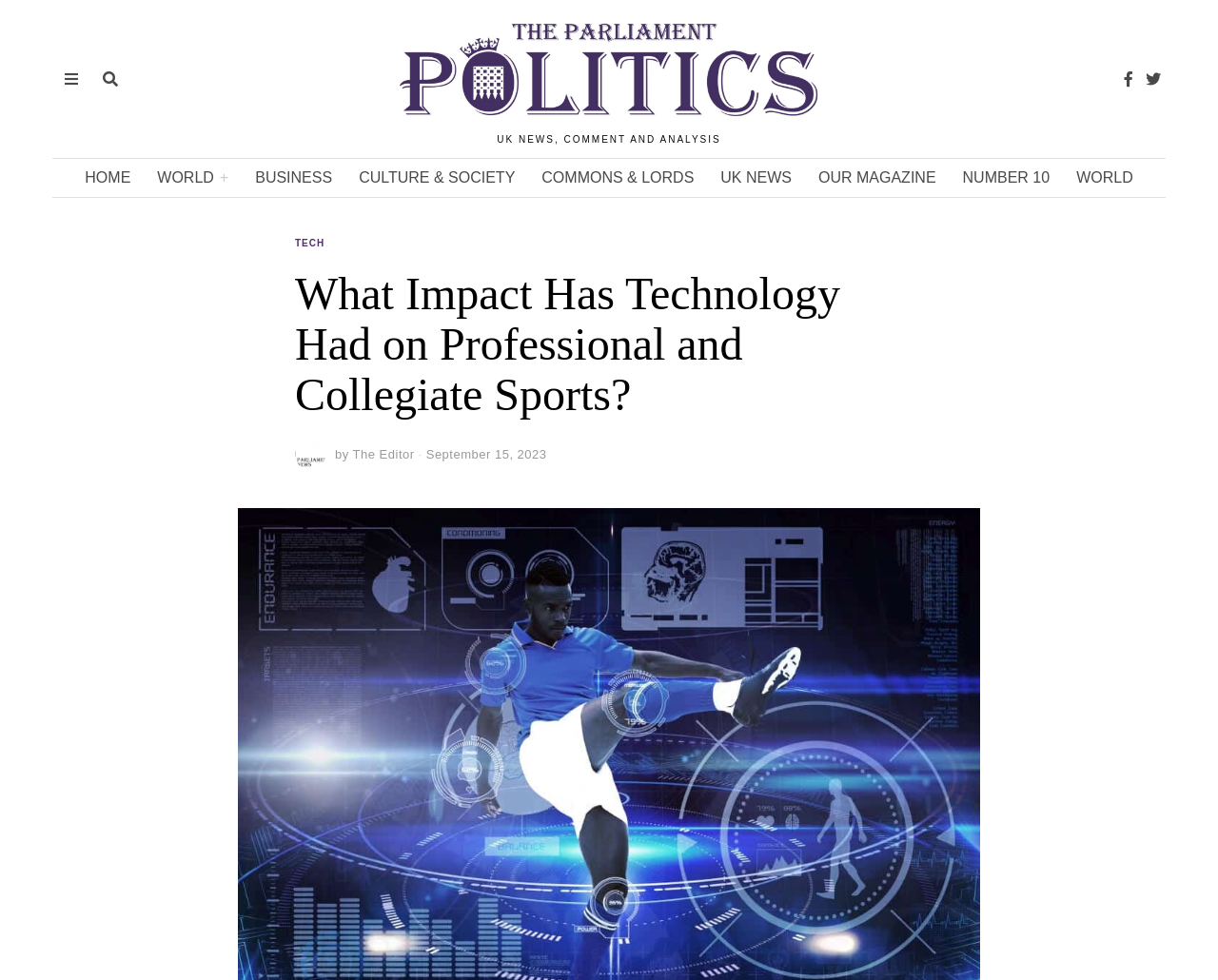Please find the bounding box coordinates of the element that must be clicked to perform the given instruction: "Get the app". The coordinates should be four float numbers from 0 to 1, i.e., [left, top, right, bottom].

None